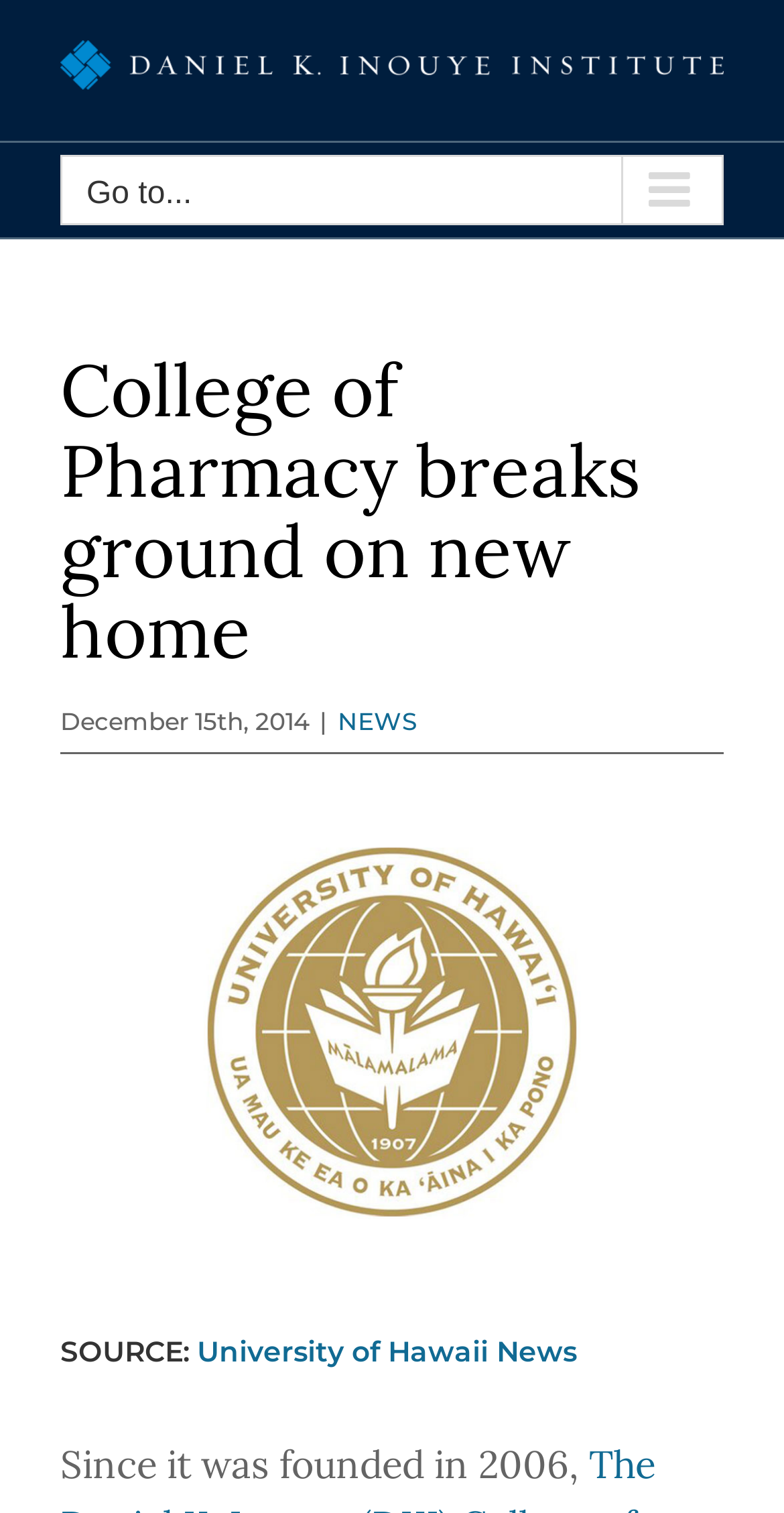What is the date of the news article?
Refer to the image and provide a detailed answer to the question.

The date is mentioned below the main heading of the webpage, separated by a '|' symbol from the 'NEWS' category link.